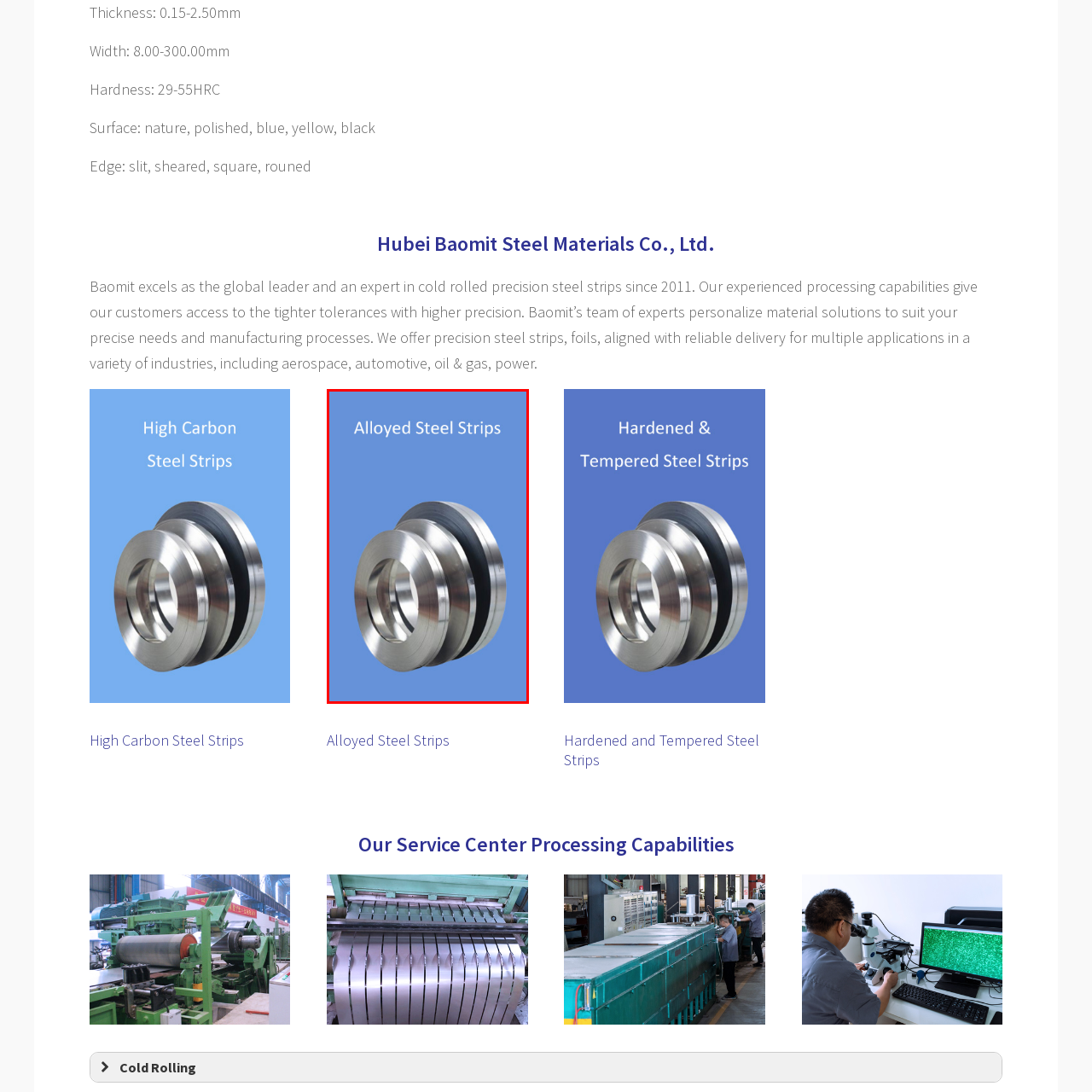Generate a meticulous caption for the image that is highlighted by the red boundary line.

This image showcases a set of alloyed steel strips, which are characterized by their precise and robust design. The strips are displayed in a stacked arrangement, revealing their polished surfaces that reflect light, emphasizing their high-quality finish. Coated in varying widths and thicknesses, these alloyed steel strips are ideal for various industrial applications due to their enhanced strength and durability. The background features a soft blue hue, providing a visually appealing contrast to the metallic tones of the steel. The text above the image clearly identifies the product as "Alloyed Steel Strips," highlighting their specific purpose and material composition. These strips are often utilized in manufacturing processes where precision and reliability are paramount.